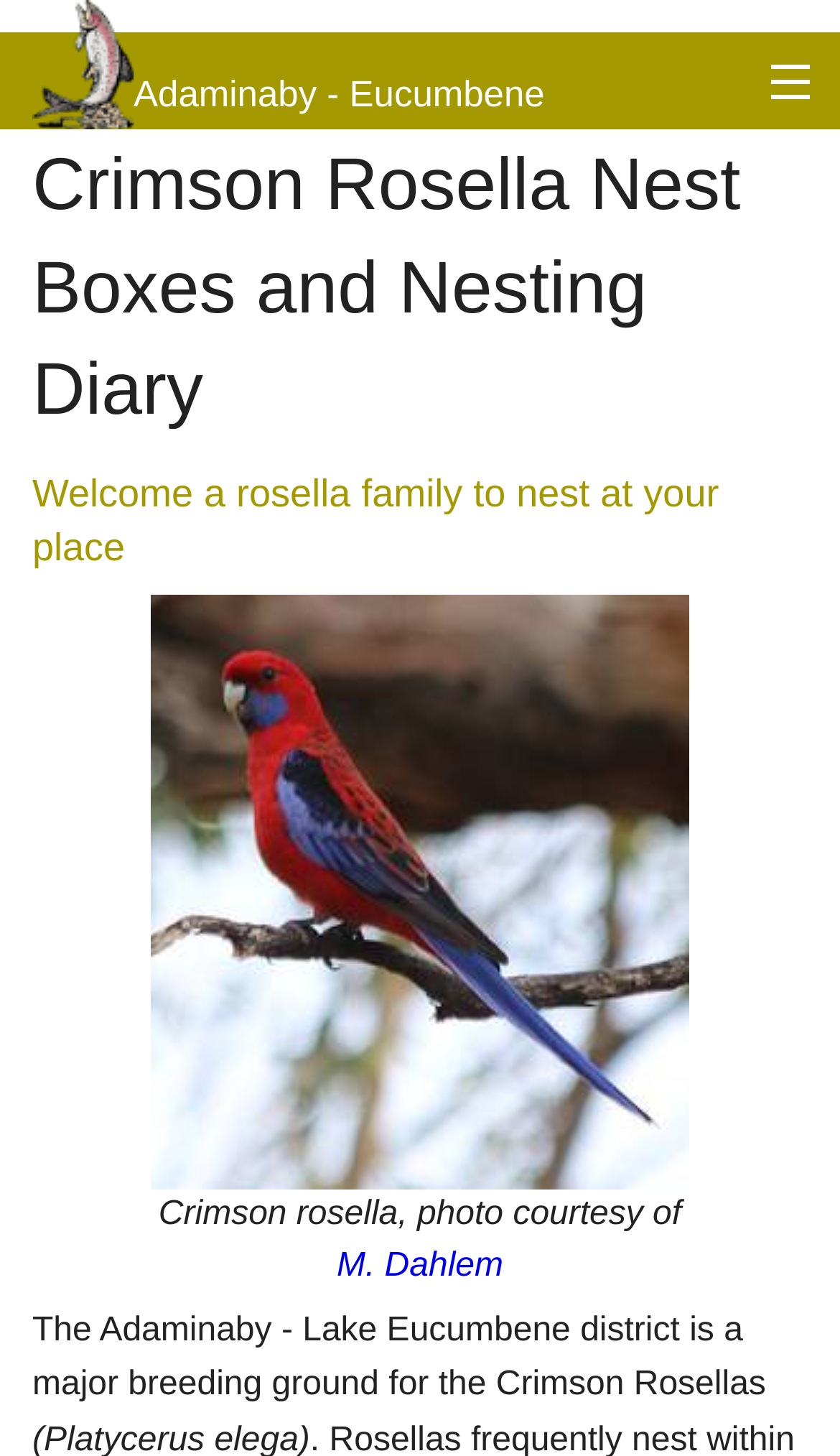Generate a thorough explanation of the webpage's elements.

The webpage is about Crimson Rosellas, specifically their nesting habits in the Adaminaby and Anglers Reach areas. At the top of the page, there is a heading that reads "Adaminaby - Eucumbene" with a link to the same title. To the right of this heading, there is a small link with no text. Below this, there is a row of links to different sections of the website, including "Home", "Community", "Businesses", and more.

Further down the page, there is a heading that reads "Crimson Rosella Nest Boxes and Nesting Diary". Below this, there is another heading that says "Welcome a rosella family to nest at your place". To the right of this heading, there is a figure with an image of a Crimson Rosella, courtesy of Michael Dahlem. The image is accompanied by a caption that reads "Crimson rosella, photo courtesy of Michael Dahlem".

Below the image, there is a paragraph of text that explains that the Adaminaby - Lake Eucumbene district is a major breeding ground for the Crimson Rosellas. The text also mentions setting up a nest box, starting a nesting diary, observing, and recording the growth of the rosellas.